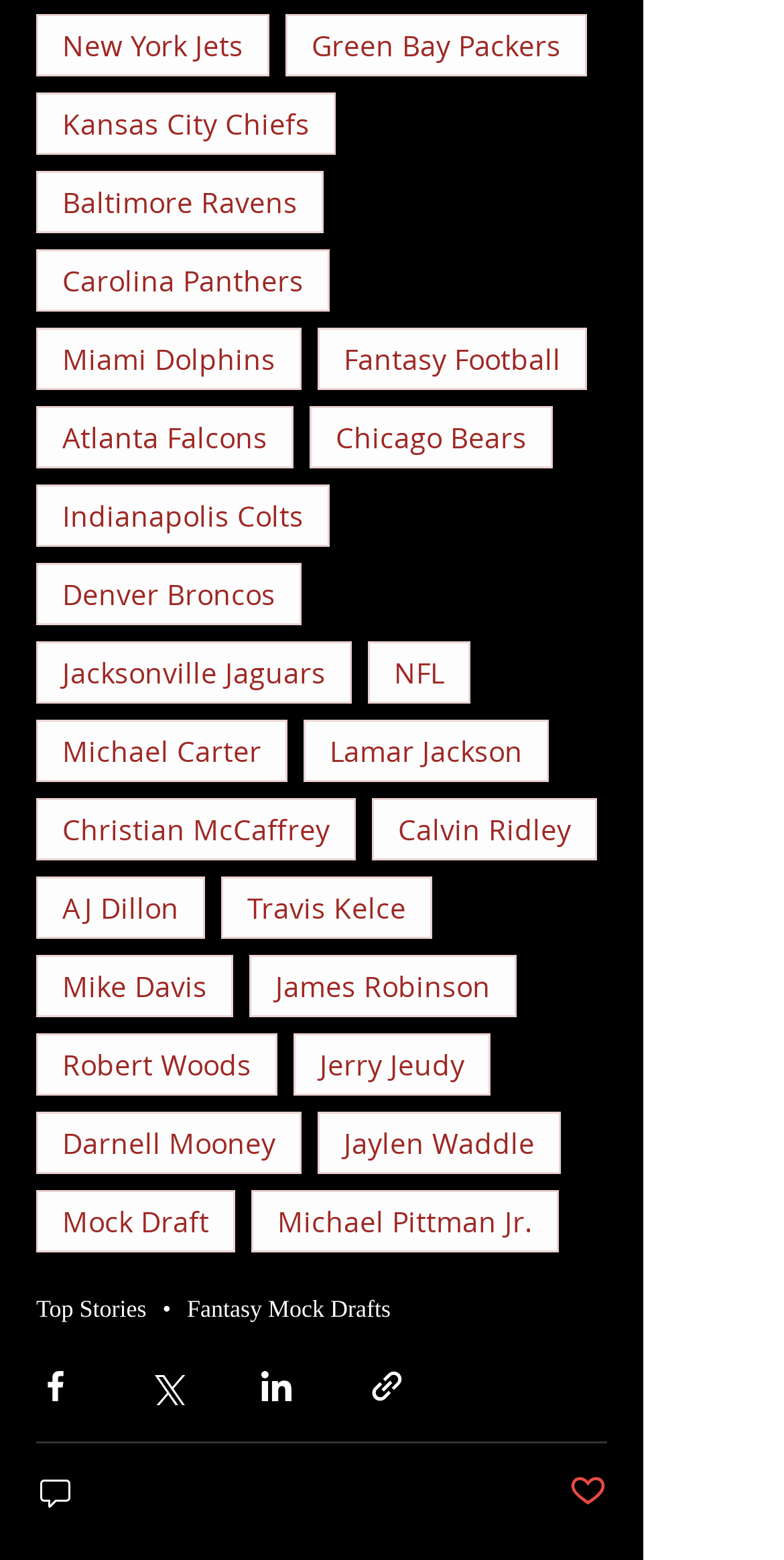How many social media sharing buttons are there?
From the screenshot, provide a brief answer in one word or phrase.

4